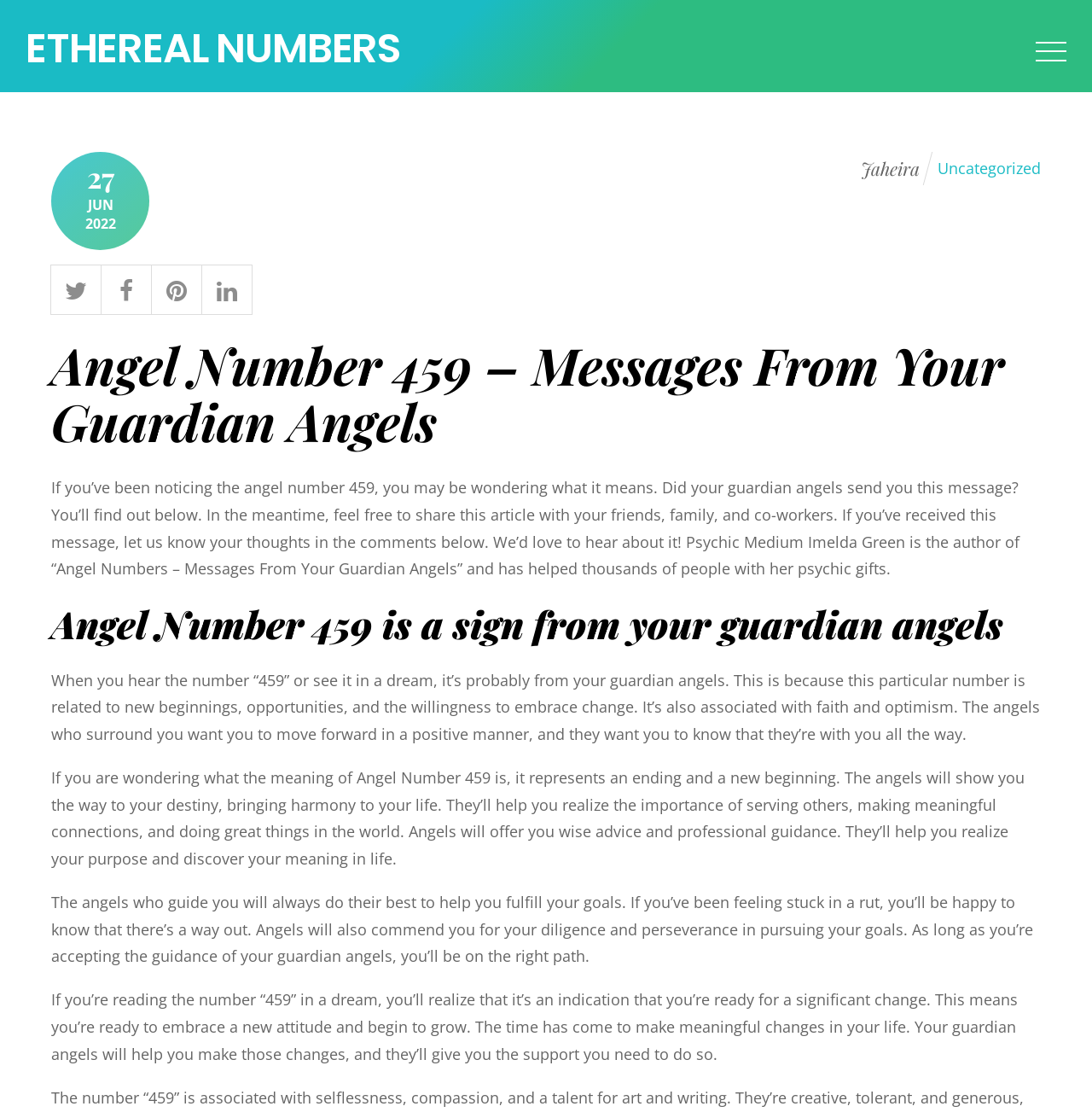Identify the bounding box coordinates for the UI element described by the following text: "title="LinkedIn"". Provide the coordinates as four float numbers between 0 and 1, in the format [left, top, right, bottom].

[0.184, 0.242, 0.231, 0.271]